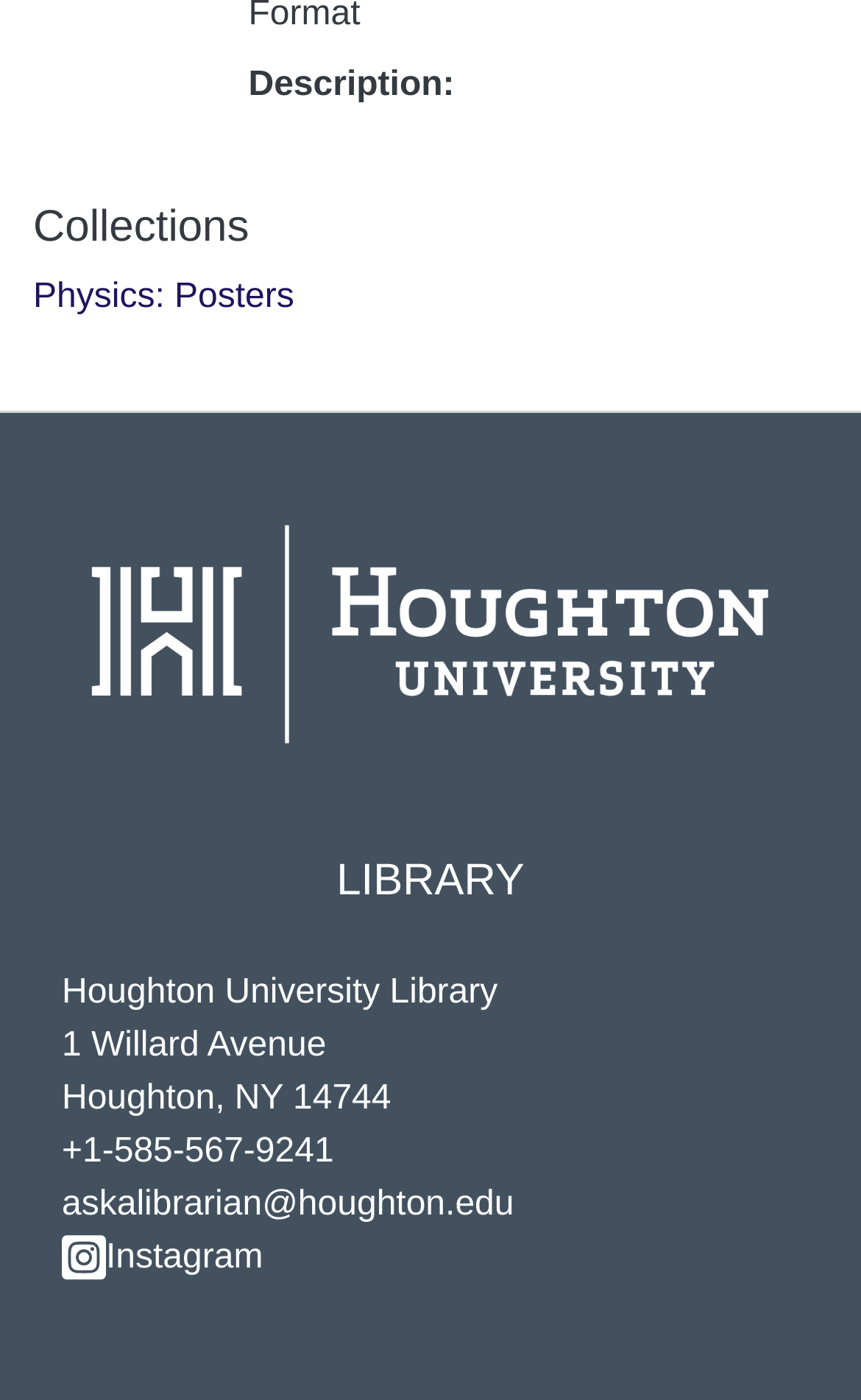Please provide the bounding box coordinates for the UI element as described: "aria-label="return home" title="return home"". The coordinates must be four floats between 0 and 1, represented as [left, top, right, bottom].

[0.072, 0.338, 0.928, 0.539]